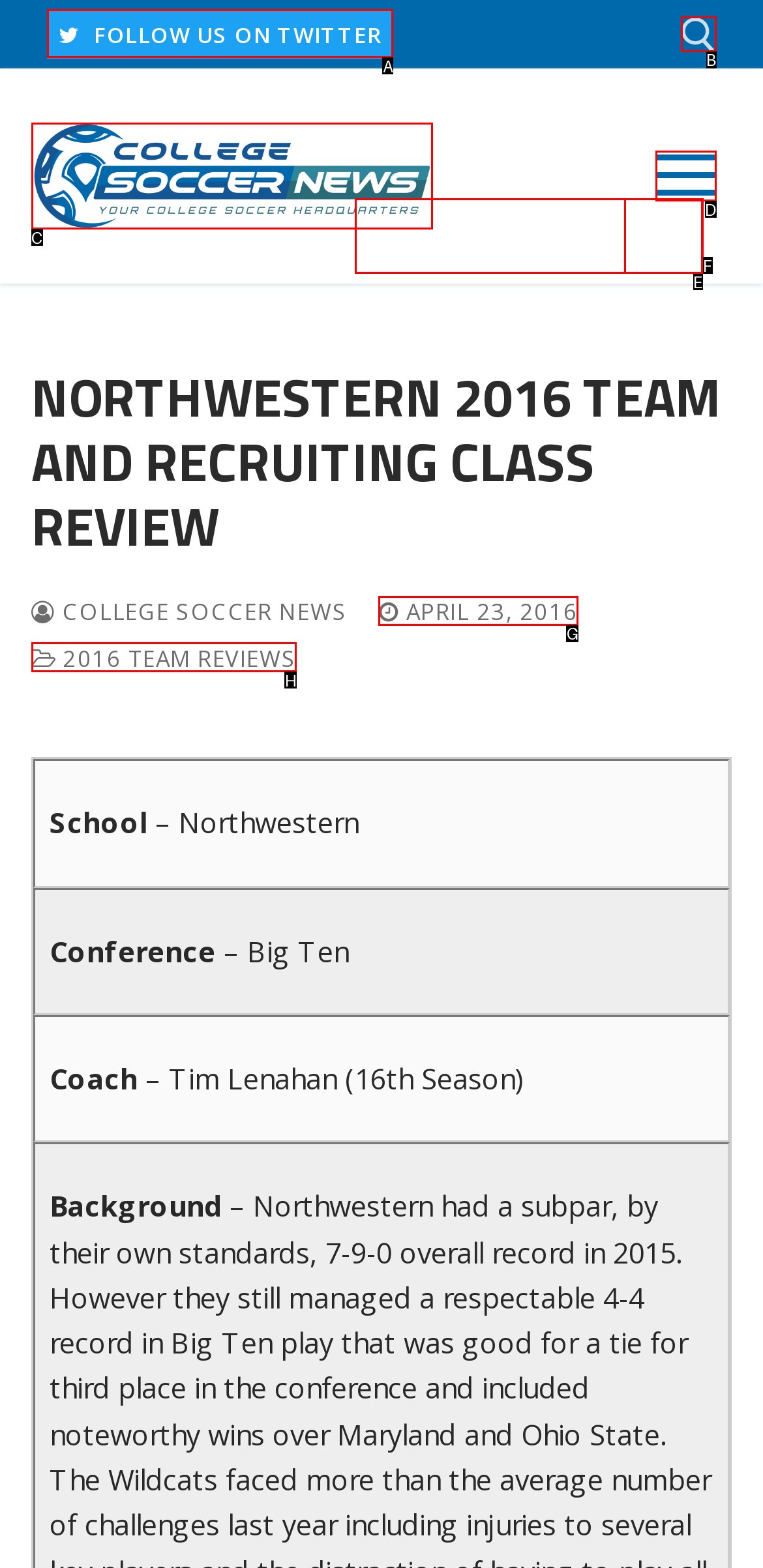Determine which letter corresponds to the UI element to click for this task: Follow us on Twitter
Respond with the letter from the available options.

A